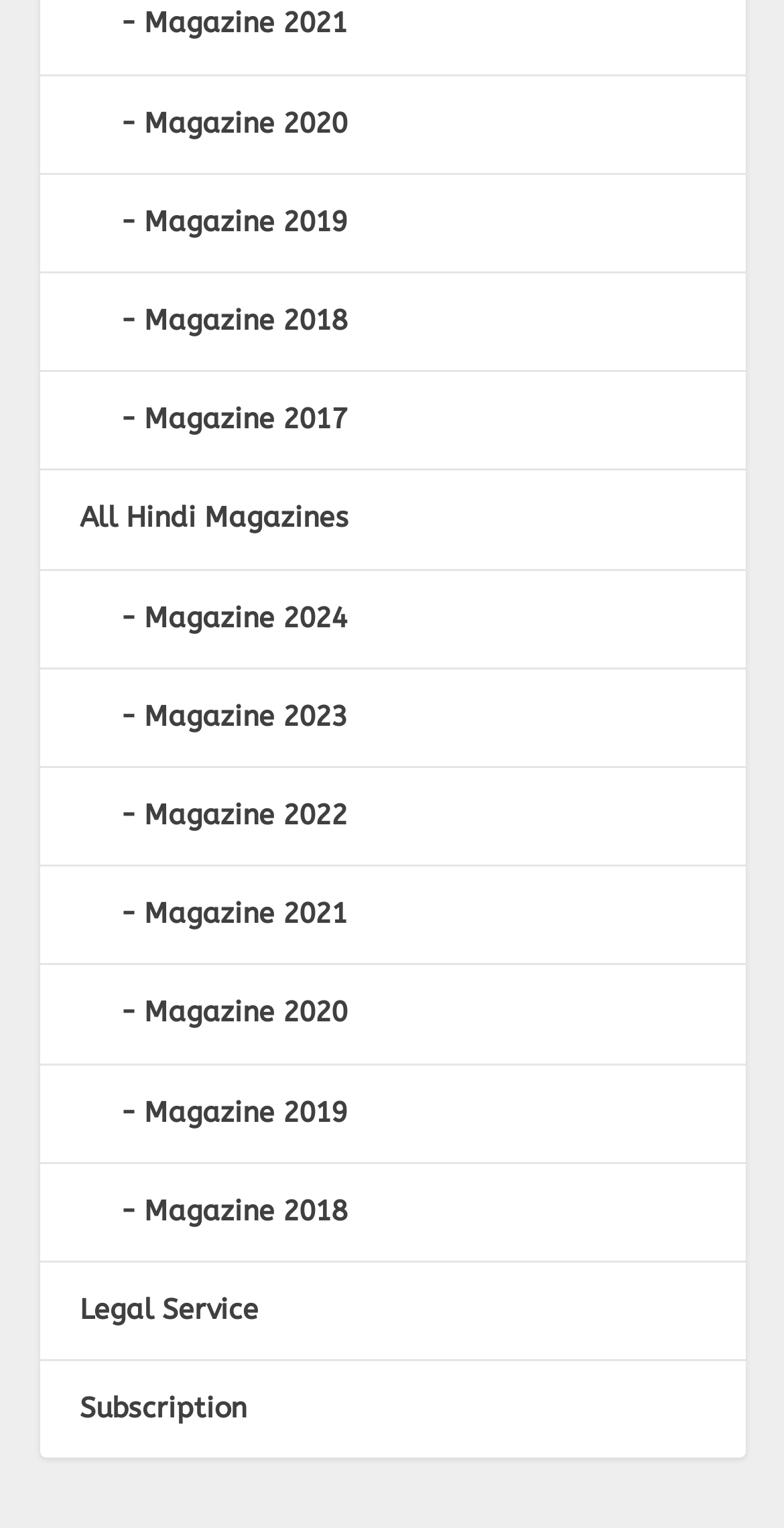How many non-magazine links are there?
From the image, respond with a single word or phrase.

3